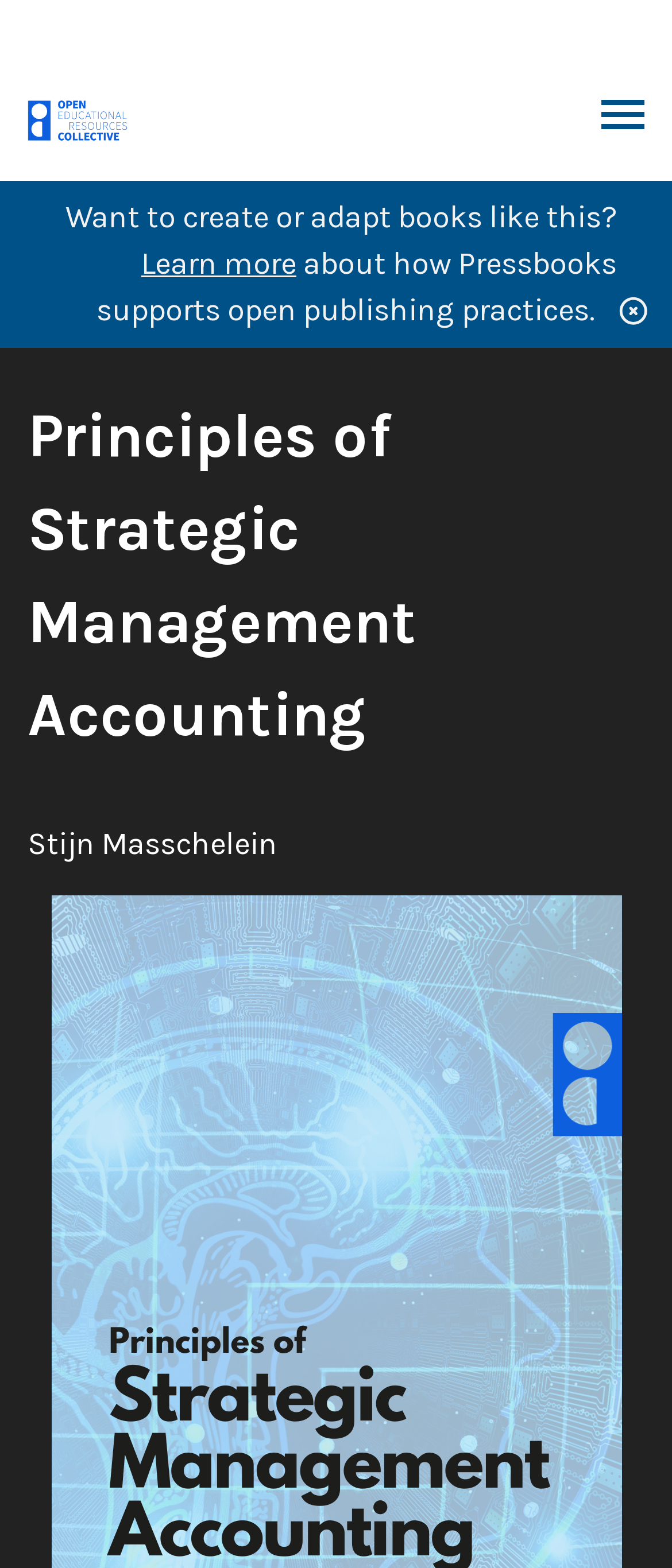Identify the bounding box coordinates of the HTML element based on this description: "Learn more".

[0.21, 0.156, 0.441, 0.18]